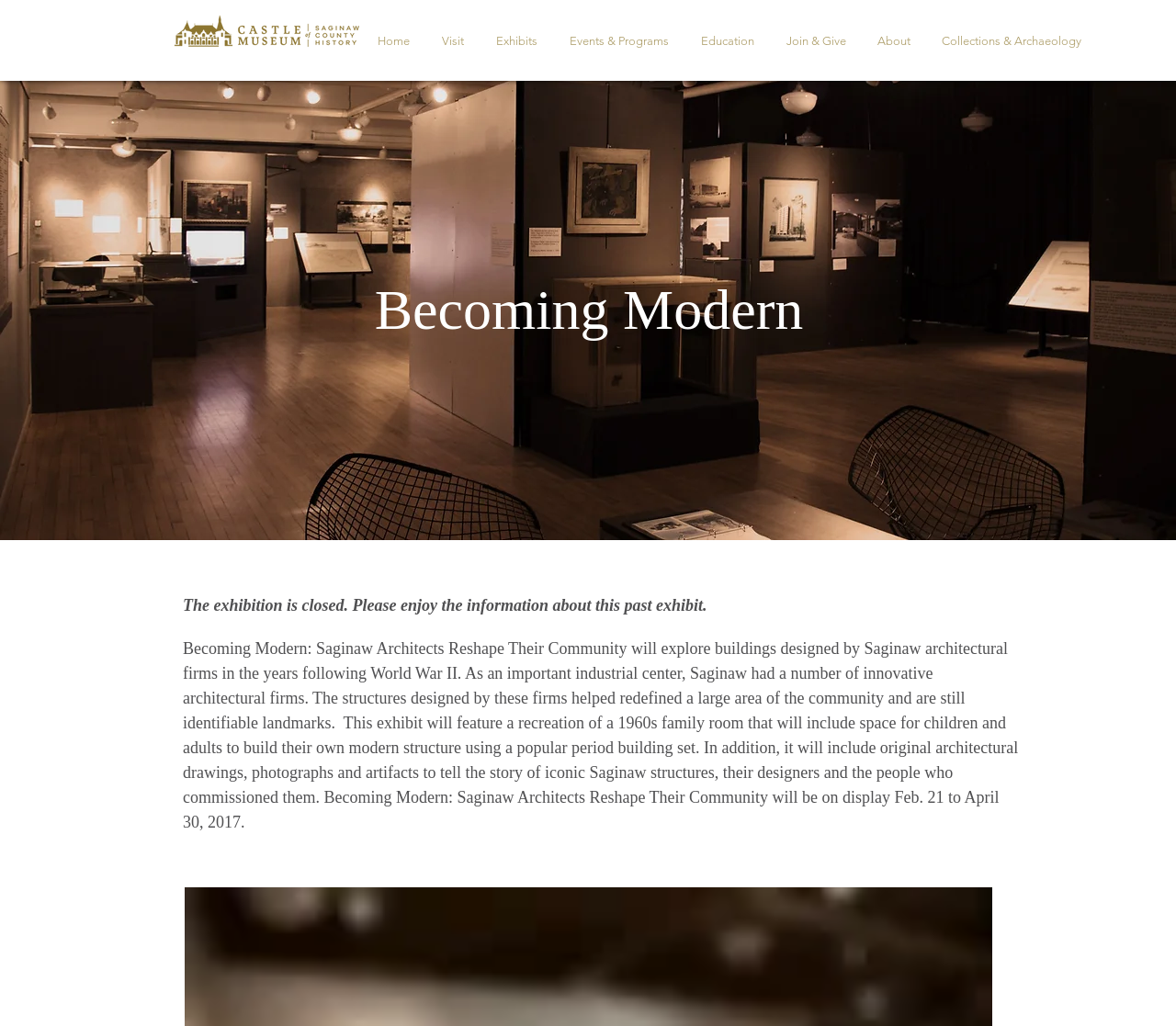Give a comprehensive overview of the webpage, including key elements.

The webpage is about the "Becoming Modern" exhibition at a museum. At the top of the page, there is a navigation menu with 7 links: "Home", "Visit", "Exhibits", "Events & Programs", "Education", "Join & Give", and "About". These links are positioned horizontally across the top of the page, with "Home" on the left and "About" on the right.

Below the navigation menu, there is a logo image of the Castle Museum, which is positioned near the top left corner of the page. Next to the logo, there is a large heading that reads "Becoming Modern".

The main content of the page is a description of the "Becoming Modern" exhibition. The exhibition is closed, and the text informs visitors that they can still view information about the past exhibit. The description is divided into two paragraphs. The first paragraph provides an overview of the exhibition, which explores buildings designed by Saginaw architectural firms in the years following World War II. The second paragraph provides more details about the exhibition, including a recreation of a 1960s family room, original architectural drawings, photographs, and artifacts. The exhibition dates are also mentioned, from February 21 to April 30, 2017.